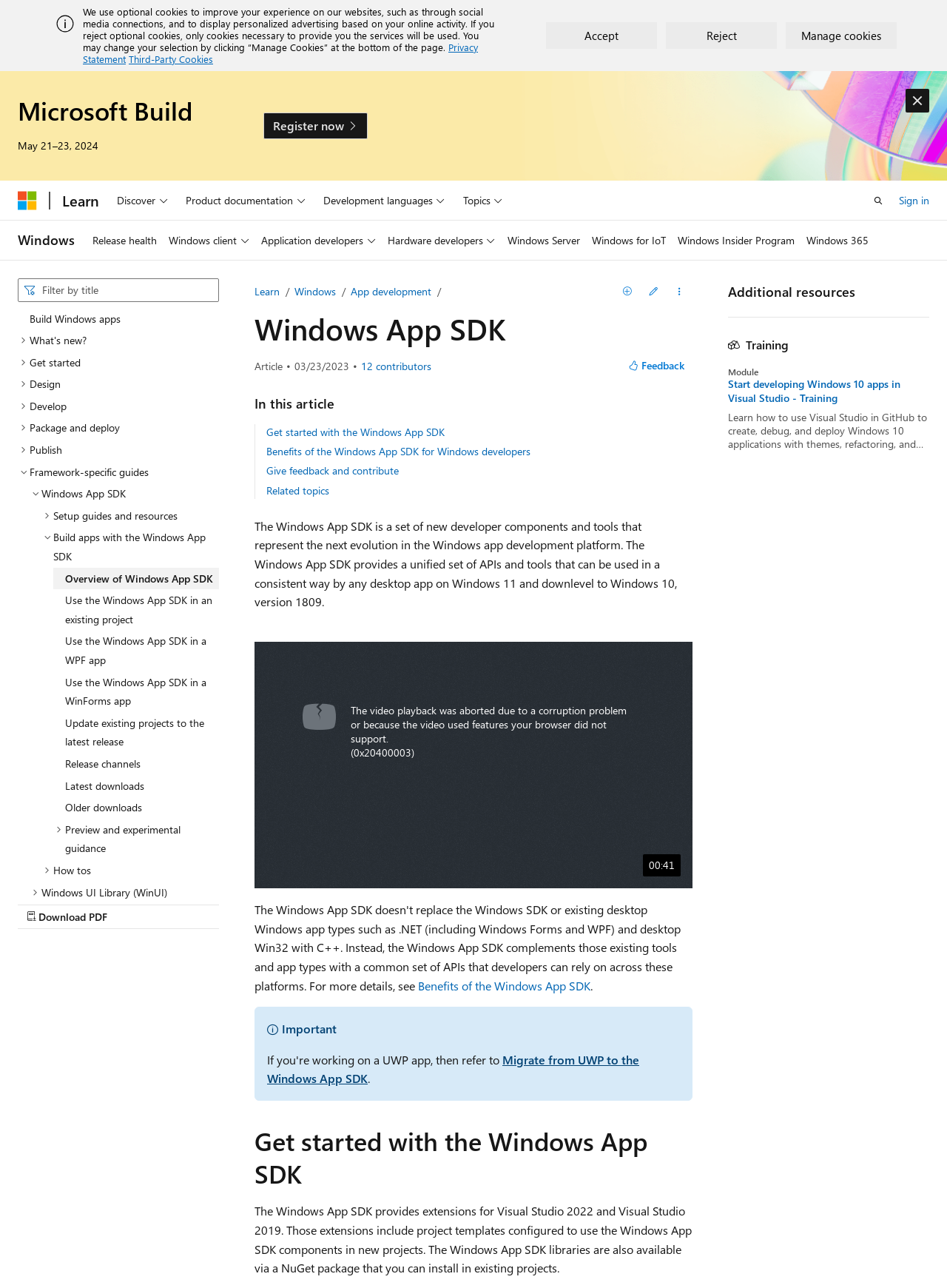Produce a meticulous description of the webpage.

This webpage is about the Windows App SDK, providing information on its benefits, what's ready for developers, and how to give feedback. At the top, there is a banner with a cookie policy notification, which includes an image, a description of the cookie policy, and buttons to accept, reject, or manage cookies.

Below the banner, there is a heading "Microsoft Build" with a date "May 21–23, 2024" and a "Register now" link. On the top-right corner, there are navigation links to "Microsoft", "Learn", and "Sign in".

The main content area is divided into two sections. On the left, there is a navigation menu with a search bar at the top. The menu has several categories, including "Release health", "Windows client", "Application developers", and "Windows Server". Each category has sub-items that can be expanded to show more options.

On the right, there is a table of contents with several sections, including "Build Windows apps", "What's new?", "Get started", and "Design". Each section has sub-items that can be expanded to show more options. The currently selected section is "Build apps with the Windows App SDK", which has several sub-items, including "Overview of Windows App SDK", "Use the Windows App SDK in an existing project", and "Use the Windows App SDK in a WPF app".

At the bottom of the page, there are links to "Learn", "Windows", and "App development", as well as a "Download PDF" button. There are also two details sections with disclosure triangles that can be expanded to show more options.